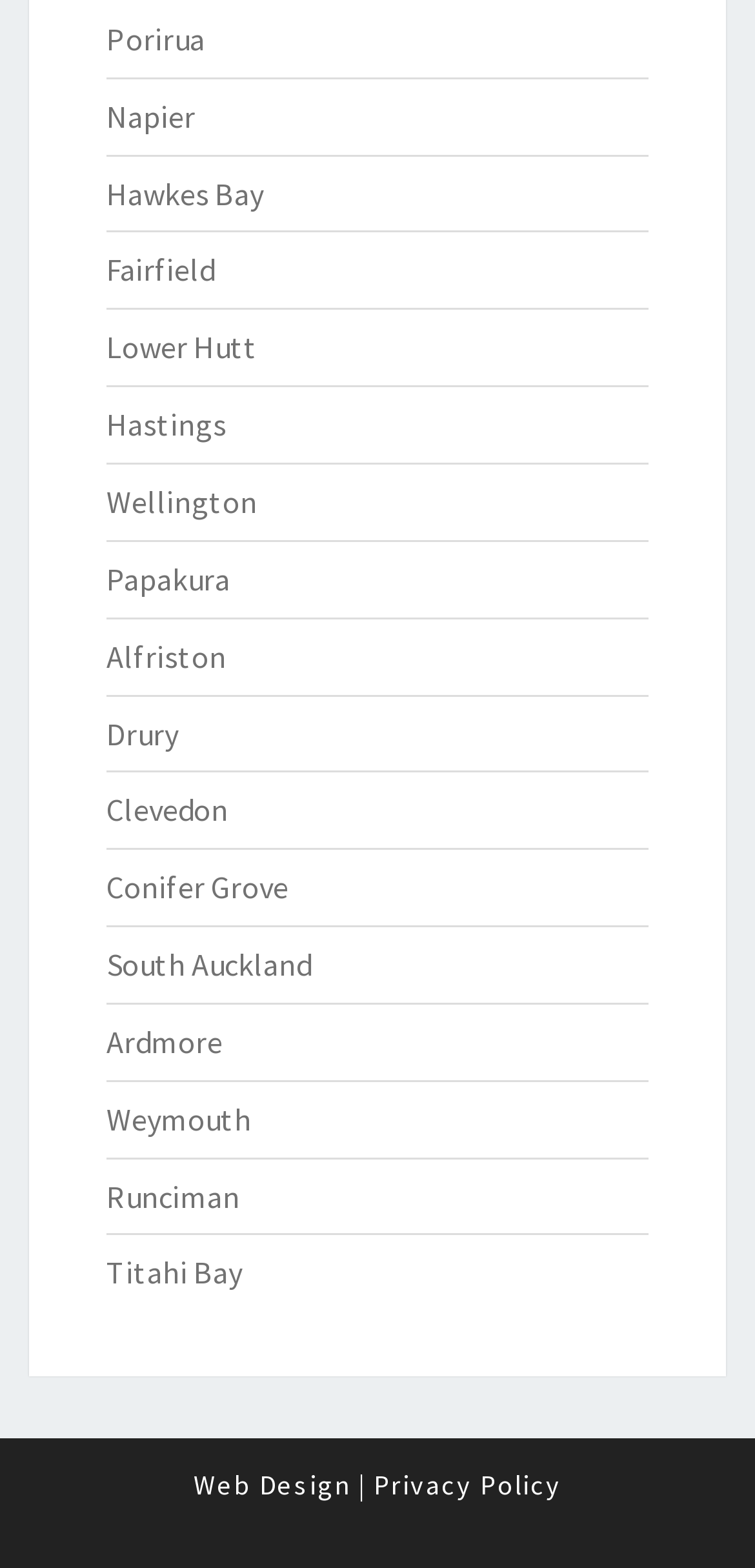Use a single word or phrase to answer the following:
Is there a 'Privacy Policy' link on the webpage?

Yes